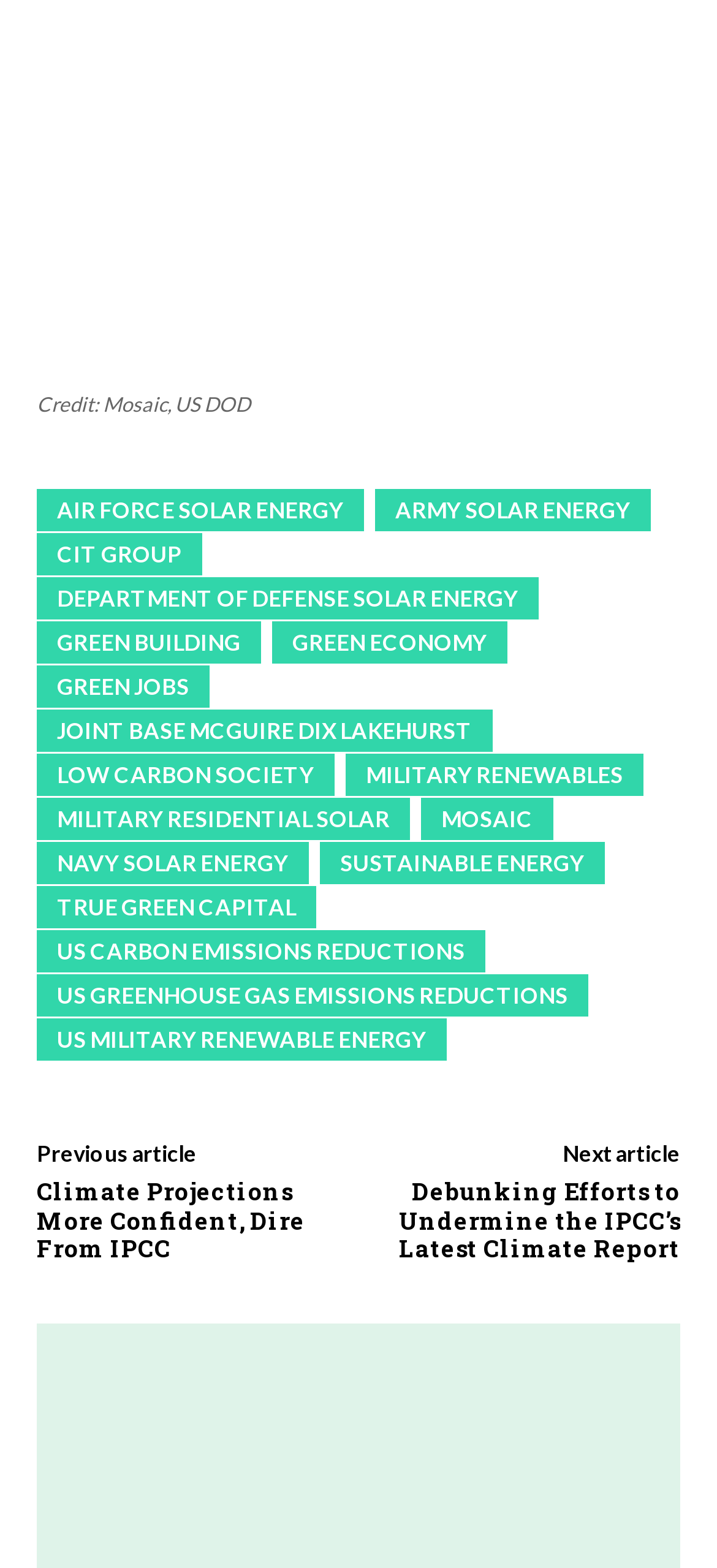Show the bounding box coordinates of the region that should be clicked to follow the instruction: "Visit the GREEN ECONOMY page."

[0.379, 0.396, 0.708, 0.423]